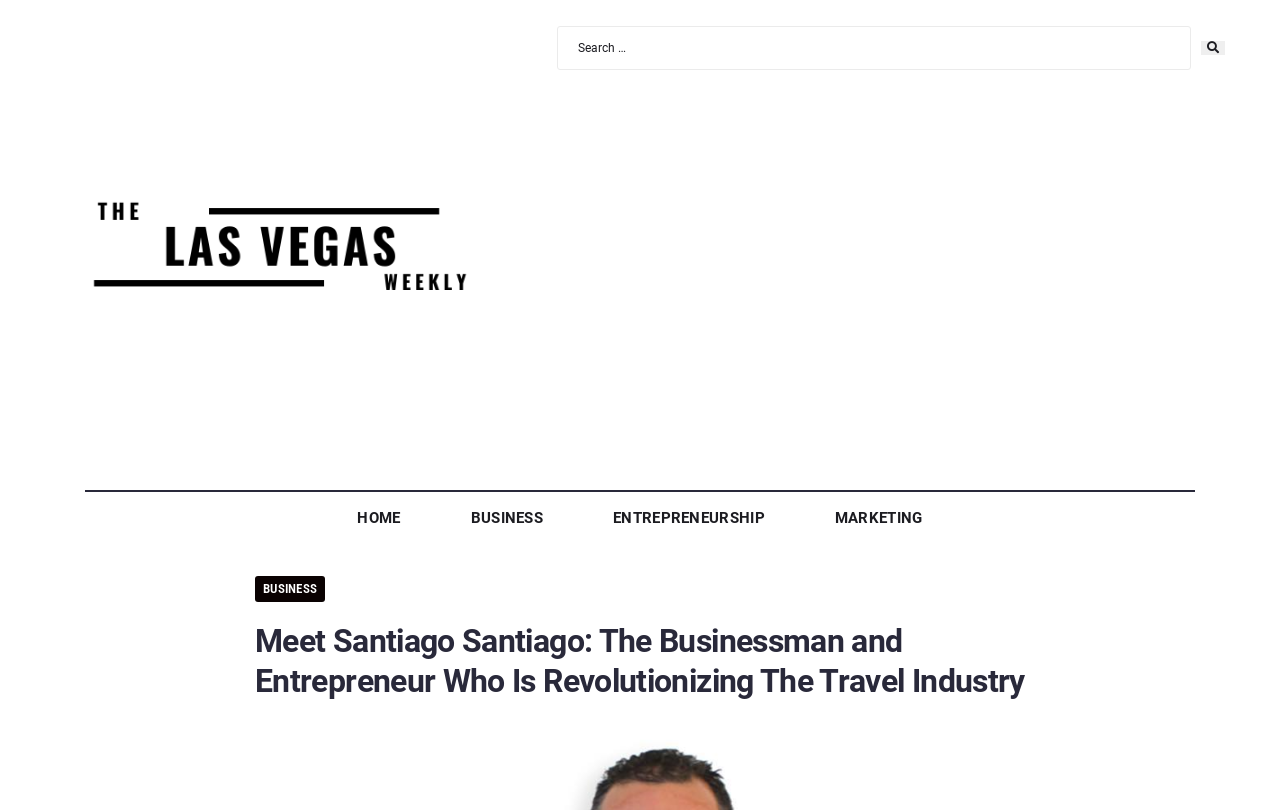Please identify the bounding box coordinates of the element I need to click to follow this instruction: "click the search button".

[0.938, 0.051, 0.957, 0.068]